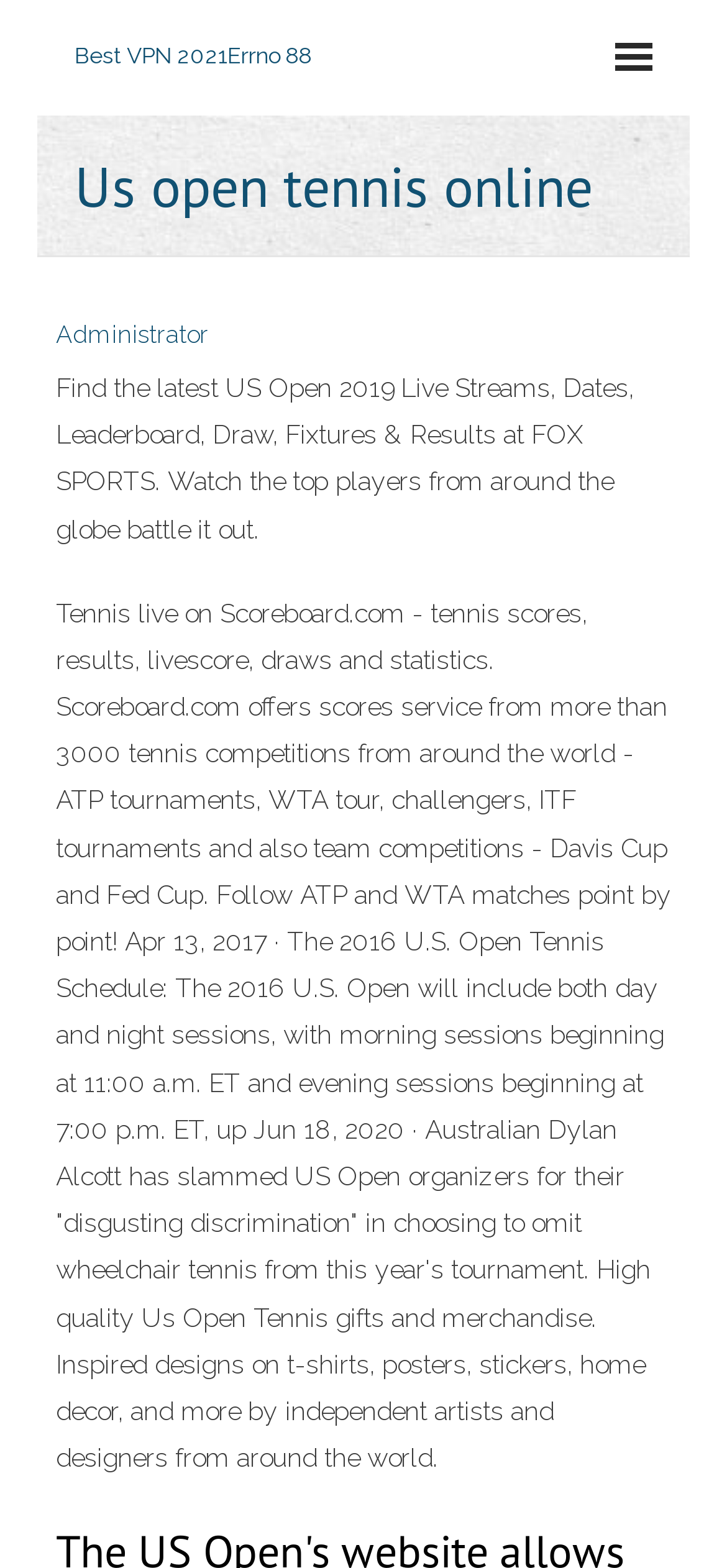From the screenshot, find the bounding box of the UI element matching this description: "Administrator". Supply the bounding box coordinates in the form [left, top, right, bottom], each a float between 0 and 1.

[0.077, 0.204, 0.287, 0.222]